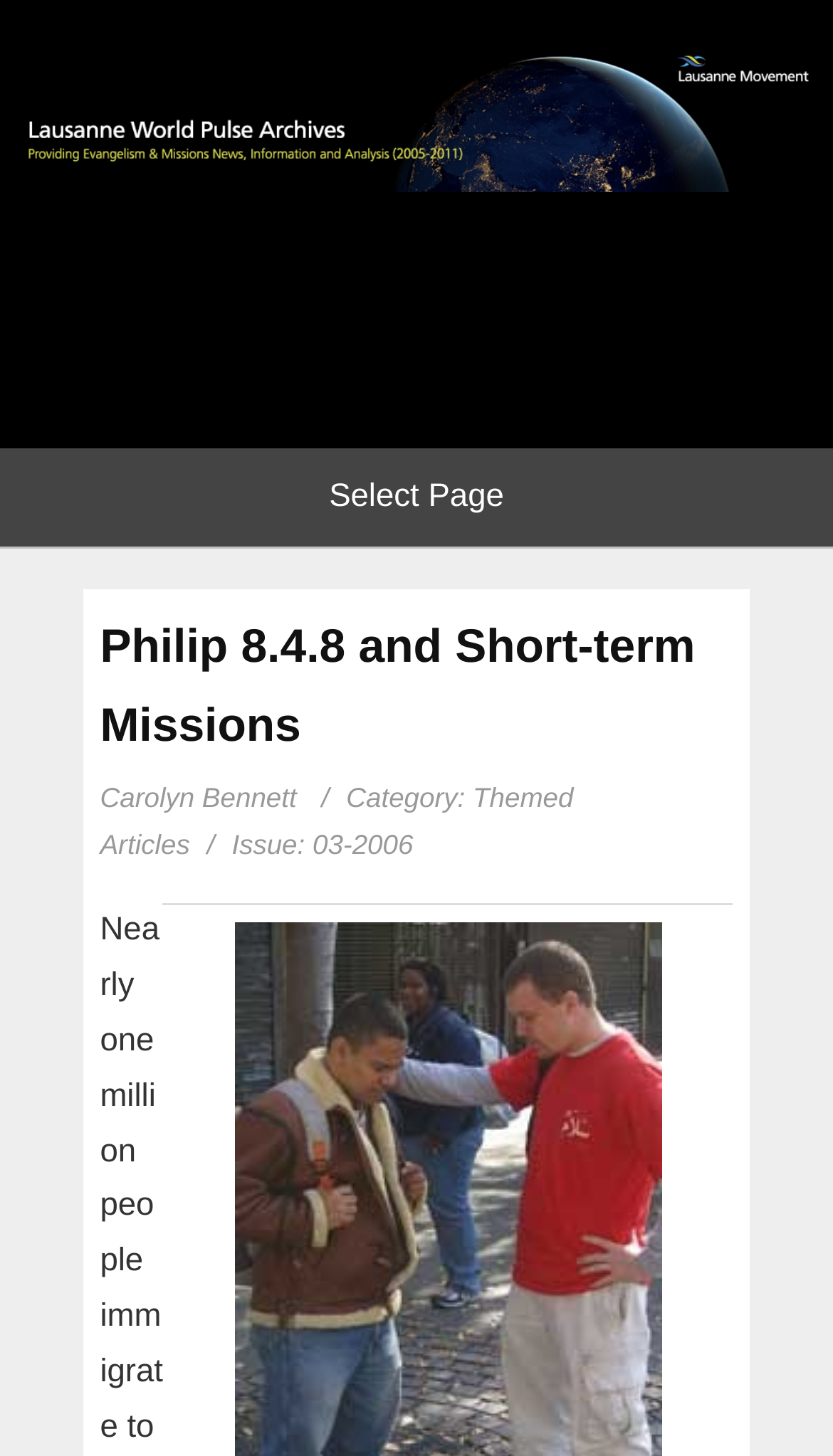Write a detailed summary of the webpage, including text, images, and layout.

The webpage appears to be an article or blog post page, with a focus on "Philip 8.4.8 and Short-term Missions" as indicated by the title. At the top of the page, there is a horizontal navigation bar with a link on the left side, accompanied by a logo or icon image. Below this navigation bar, there is a prominent header section that spans most of the page width, containing the title "Philip 8.4.8 and Short-term Missions" in a heading element.

In the header section, there are also three lines of text: "Carolyn Bennett" on the left, "Category:" in the middle, and "Issue:" on the right. The "Category:" text is followed by a link to "Themed Articles", and the "Issue:" text is followed by a link to "03-2006". 

On the top-right side of the page, there is another link labeled "Select Page". Overall, the page has a simple and organized structure, with a clear hierarchy of elements and a focus on presenting information related to the title topic.